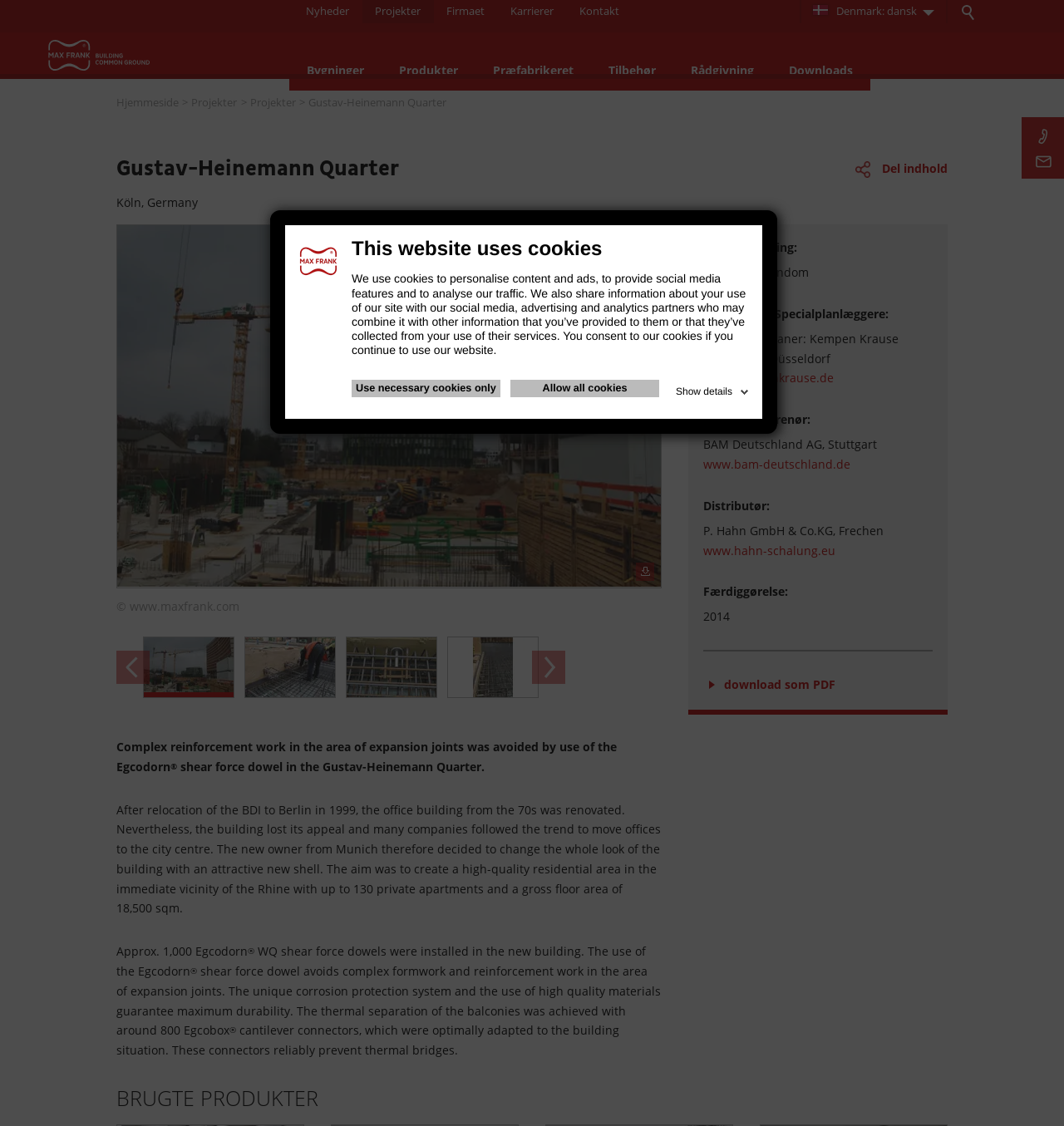What is the location of the building?
Provide a detailed and well-explained answer to the question.

The location of the building can be found in the static text element with the text 'Köln, Germany' below the heading 'Gustav-Heinemann Quarter'.